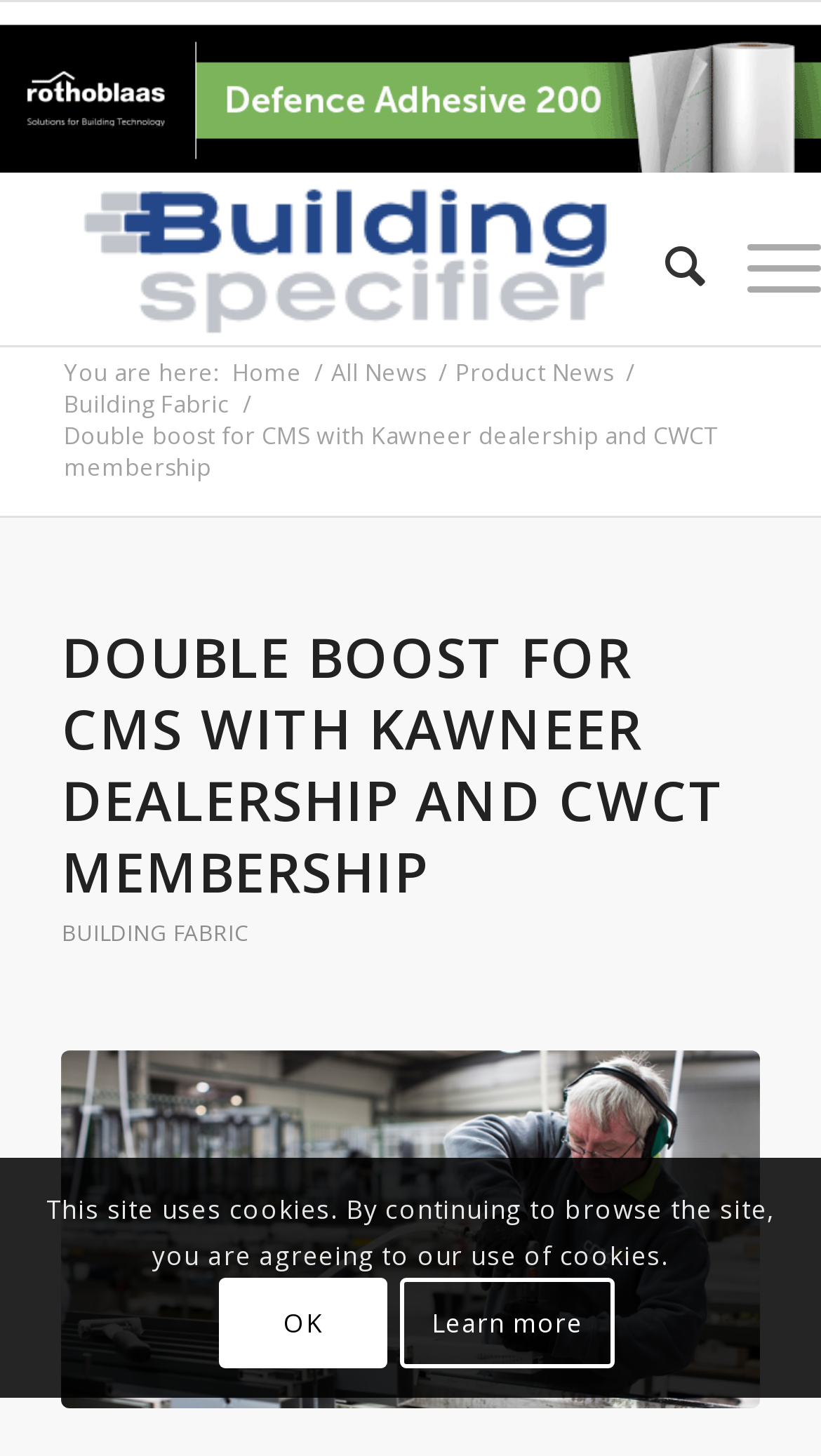Please predict the bounding box coordinates (top-left x, top-left y, bottom-right x, bottom-right y) for the UI element in the screenshot that fits the description: Home

[0.275, 0.245, 0.375, 0.267]